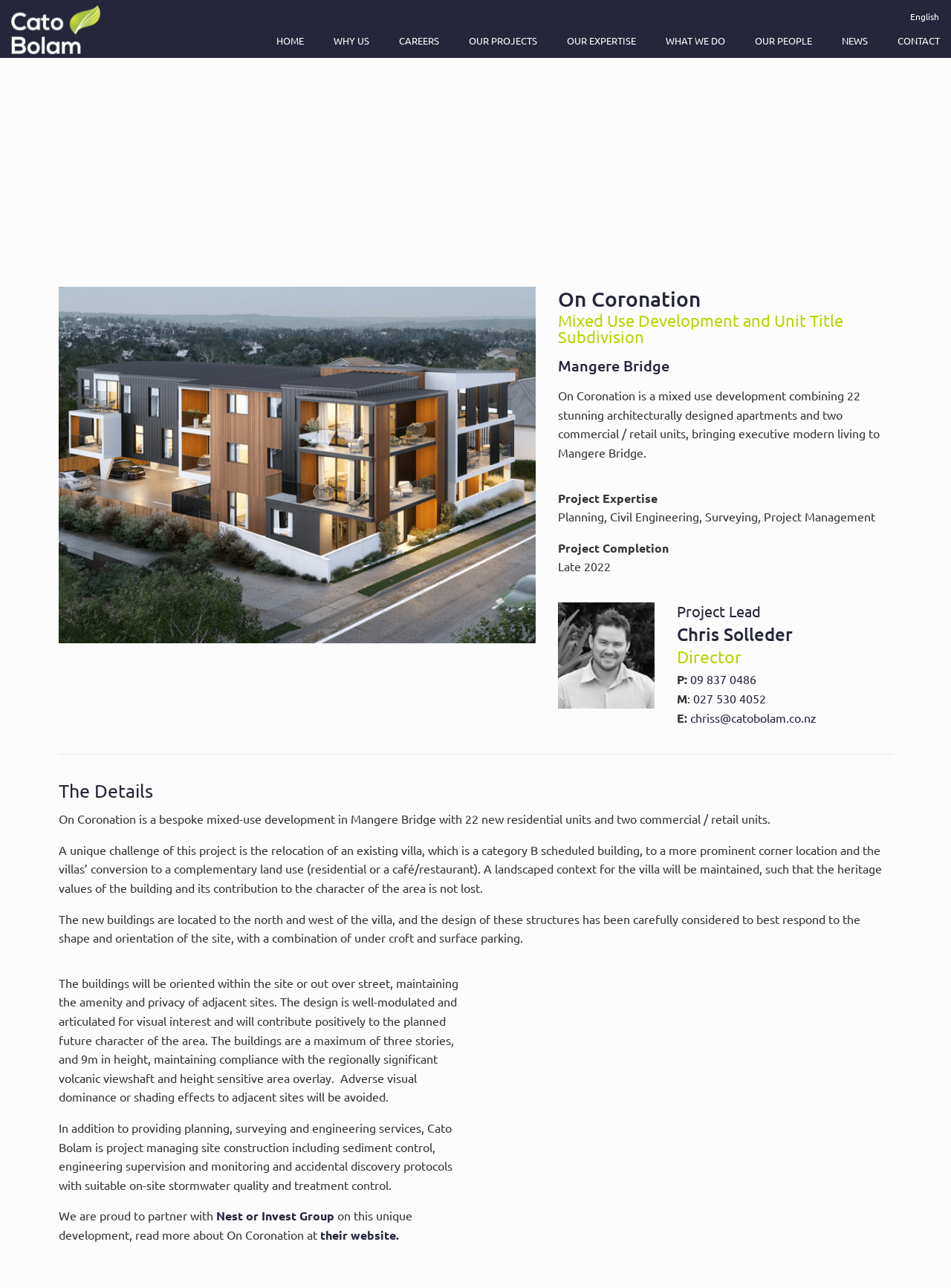Determine the bounding box coordinates of the clickable region to execute the instruction: "Call (888) 472-2304". The coordinates should be four float numbers between 0 and 1, denoted as [left, top, right, bottom].

None